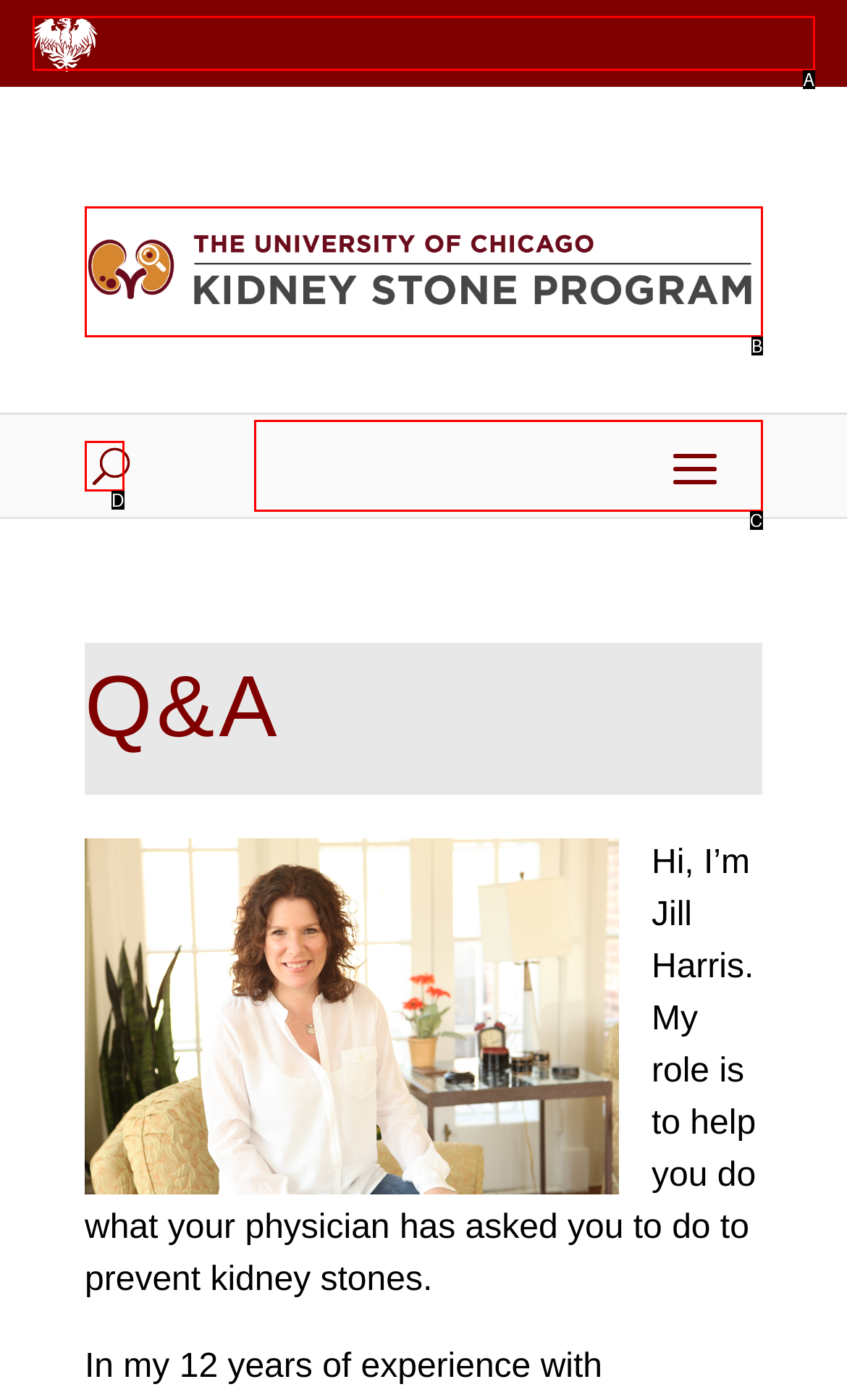Identify the letter of the UI element that corresponds to: Blogging
Respond with the letter of the option directly.

None